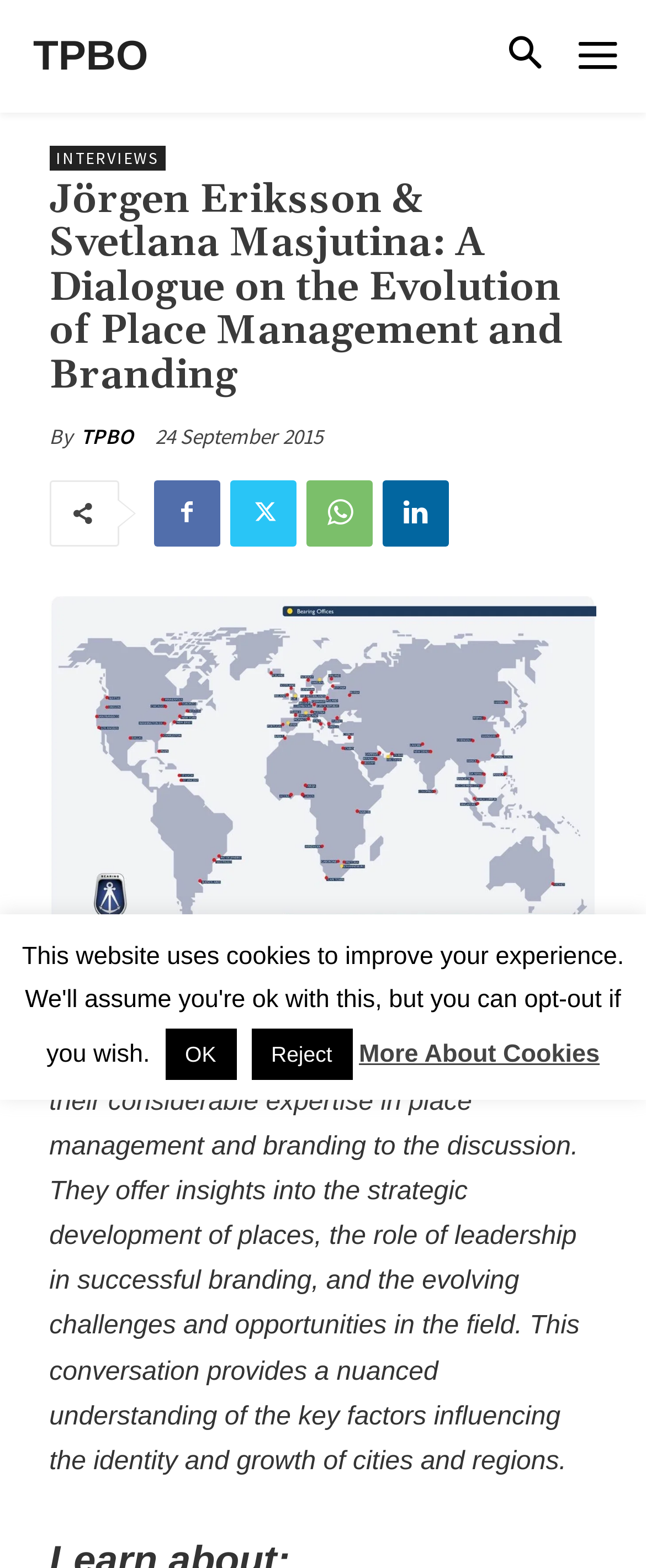What is the main title displayed on this webpage?

Jörgen Eriksson & Svetlana Masjutina: A Dialogue on the Evolution of Place Management and Branding